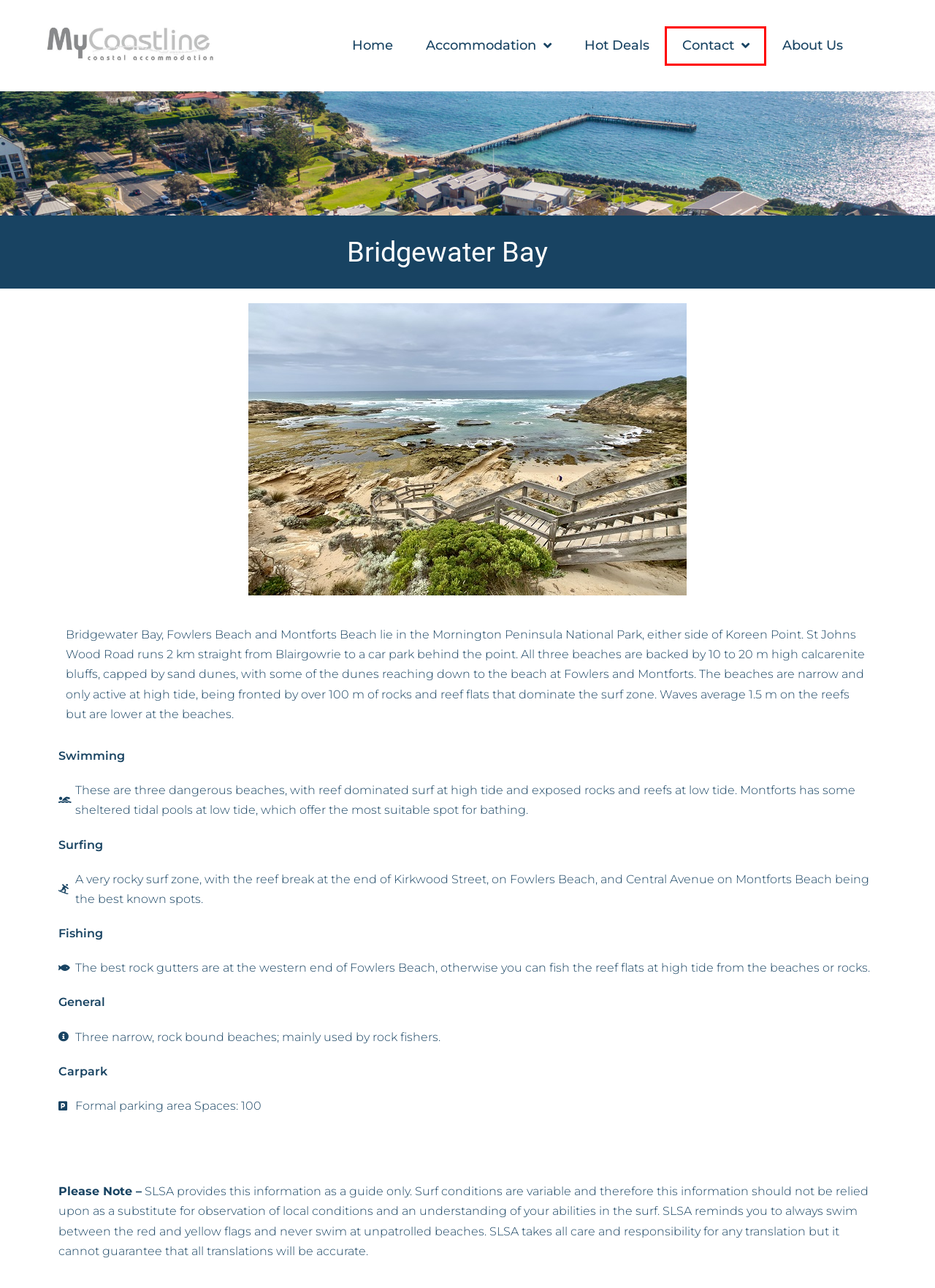Inspect the screenshot of a webpage with a red rectangle bounding box. Identify the webpage description that best corresponds to the new webpage after clicking the element inside the bounding box. Here are the candidates:
A. Guest Experience
B. MyCoastline Accommodation and Holiday Rentals
C. MyCoastline Accommodation and Holiday Rentals – Sorrento, Portsea, Blairgowrie and Rye
D. Accommodation Sorrento Portsea Blairgowrie and Rye Victoria
E. Portsea Accommodation Portsea Accommodation and Holiday Rent
F. Accommodation Sorrento Portsea Blairgowrie Rye
G. About Us about us
H. Contact

H